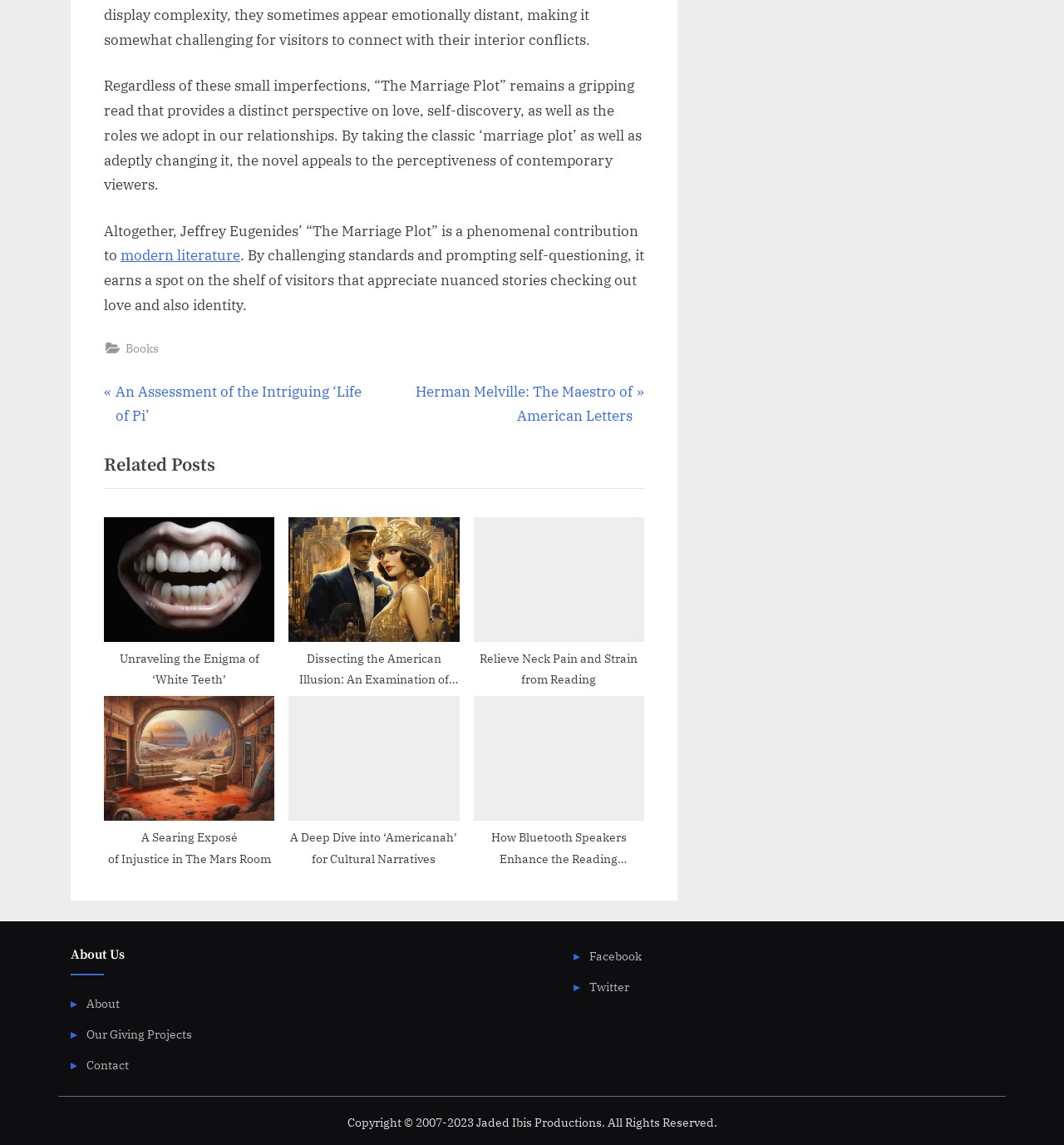Identify the bounding box coordinates of the region that should be clicked to execute the following instruction: "Read more about modern literature".

[0.113, 0.215, 0.226, 0.231]